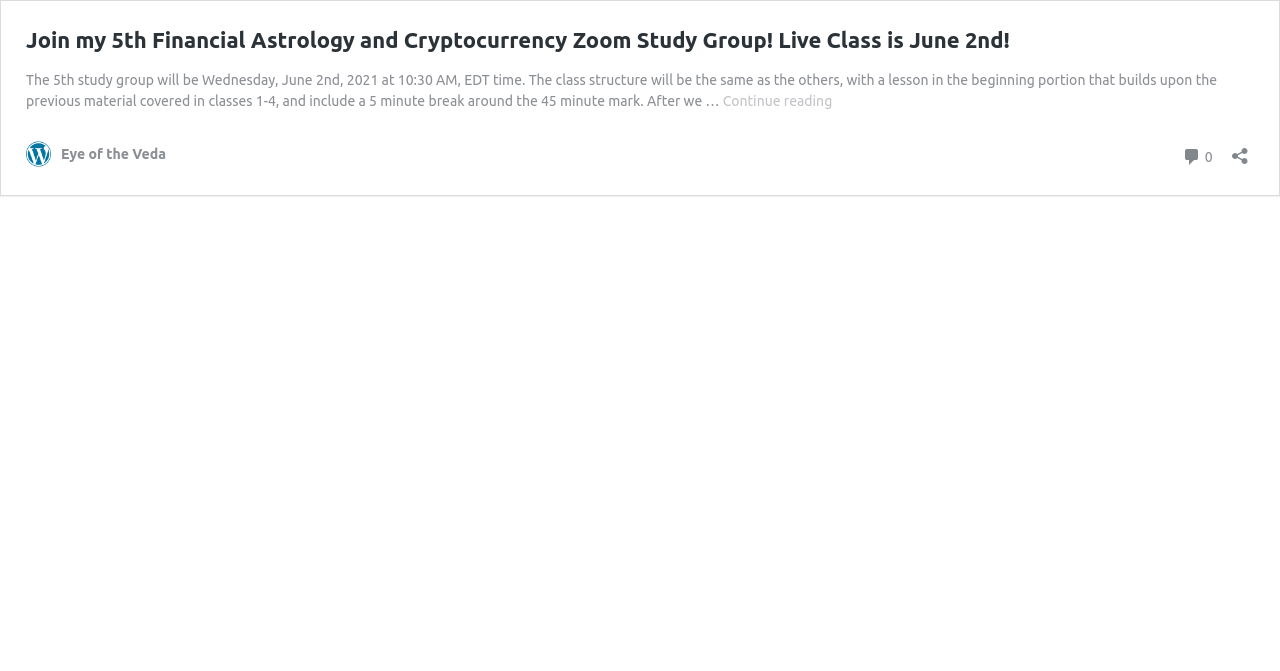Identify the bounding box coordinates of the HTML element based on this description: "0 Comments".

[0.923, 0.211, 0.947, 0.253]